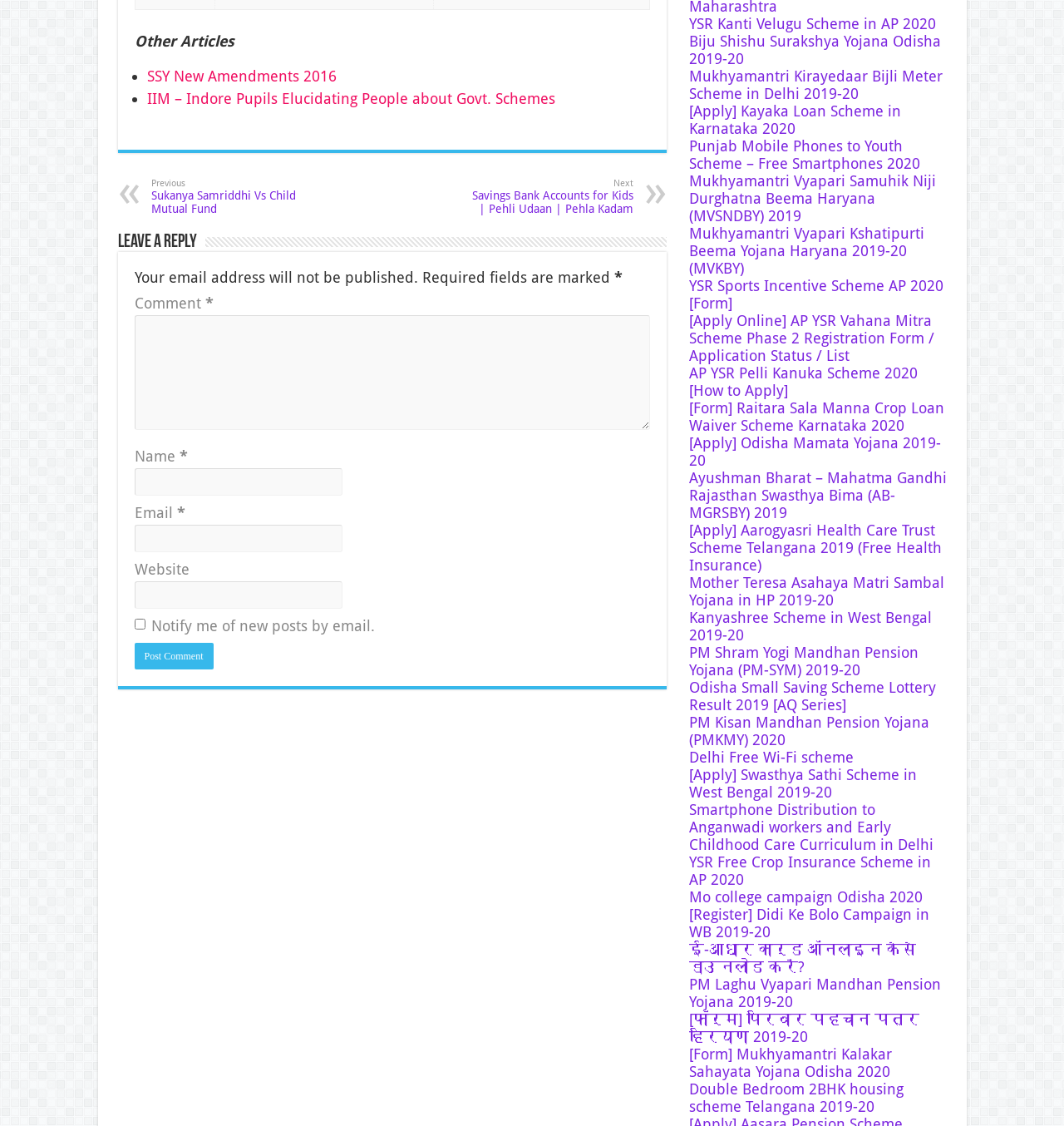Locate the bounding box of the user interface element based on this description: "parent_node: Website name="url"".

[0.126, 0.516, 0.321, 0.54]